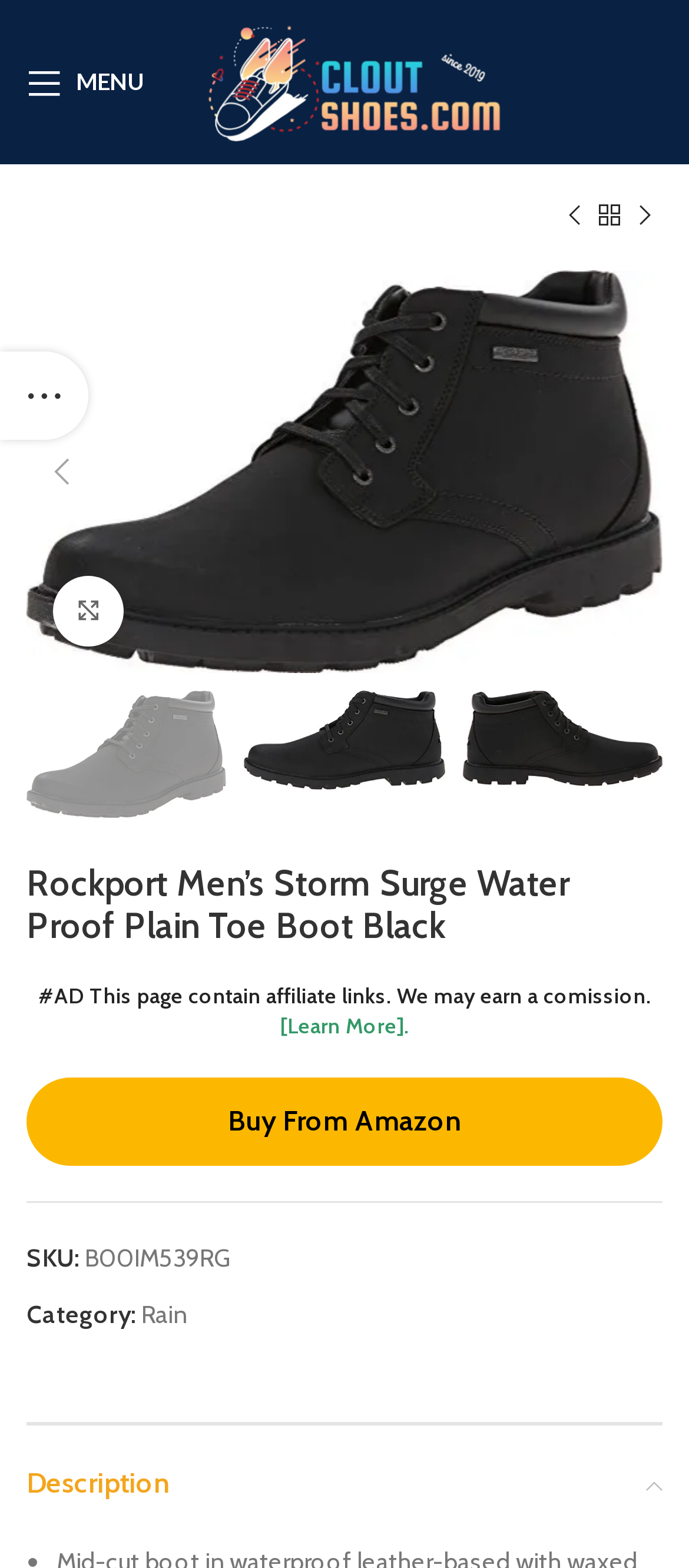What is the action of the button below the product image?
Look at the image and respond with a one-word or short phrase answer.

Buy From Amazon